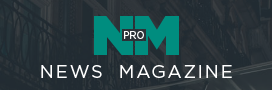Answer briefly with one word or phrase:
What does the logo symbolize?

Commitment to quality journalism